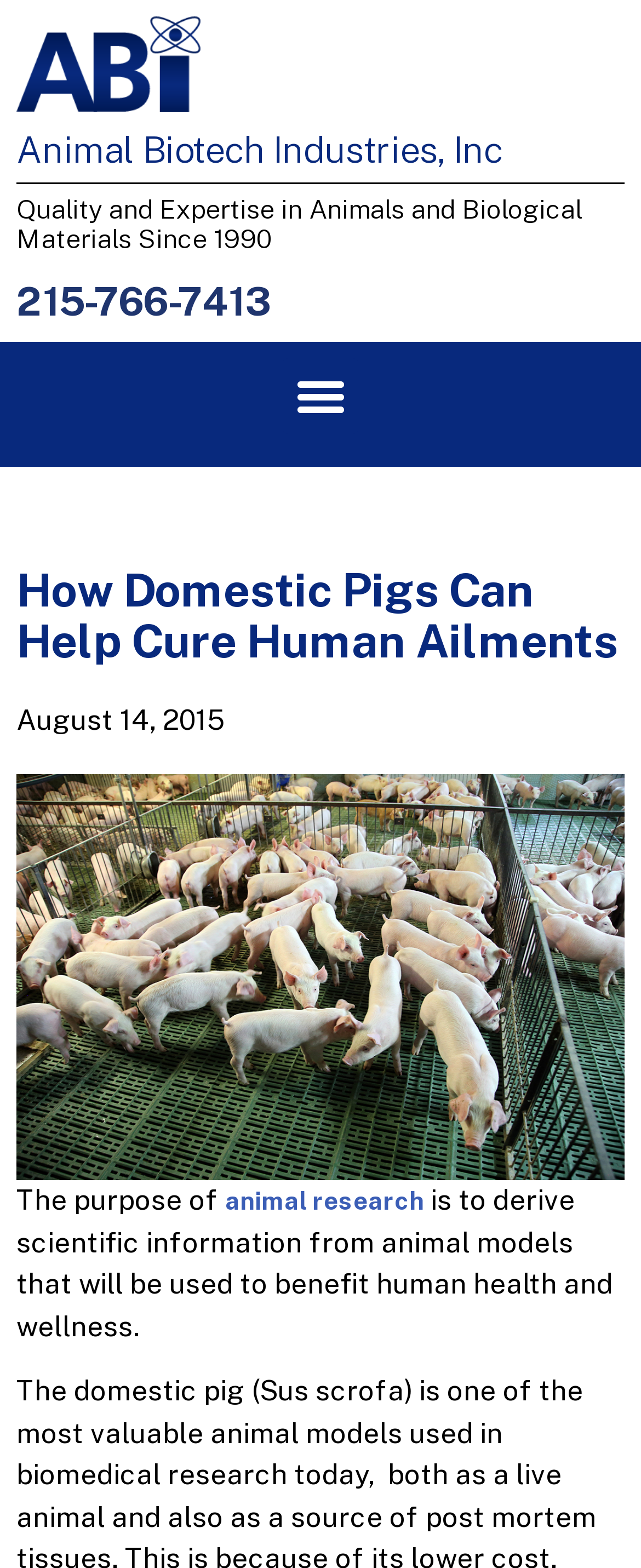Generate a thorough description of the webpage.

The webpage is about Animal Biotech Industries, Inc., a company that provides animals and biological materials for research. At the top left corner, there is a blue logo of the company, accompanied by the company name in a heading. Below the logo, there is a brief description of the company, stating its expertise in animals and biological materials since 1990. 

To the right of the logo, there is a phone number, 215-766-7413, which is also a clickable link. A menu toggle button is located at the top right corner. 

The main content of the webpage is an article titled "How Domestic Pigs Can Help Cure Human Ailments". The article is dated August 14, 2015. Below the title, there is a figure, likely an image, that takes up most of the width of the page. 

The article starts with a brief introduction, stating that the purpose of animal research is to derive scientific information from animal models that will benefit human health and wellness. The text also includes a link to "animal research".